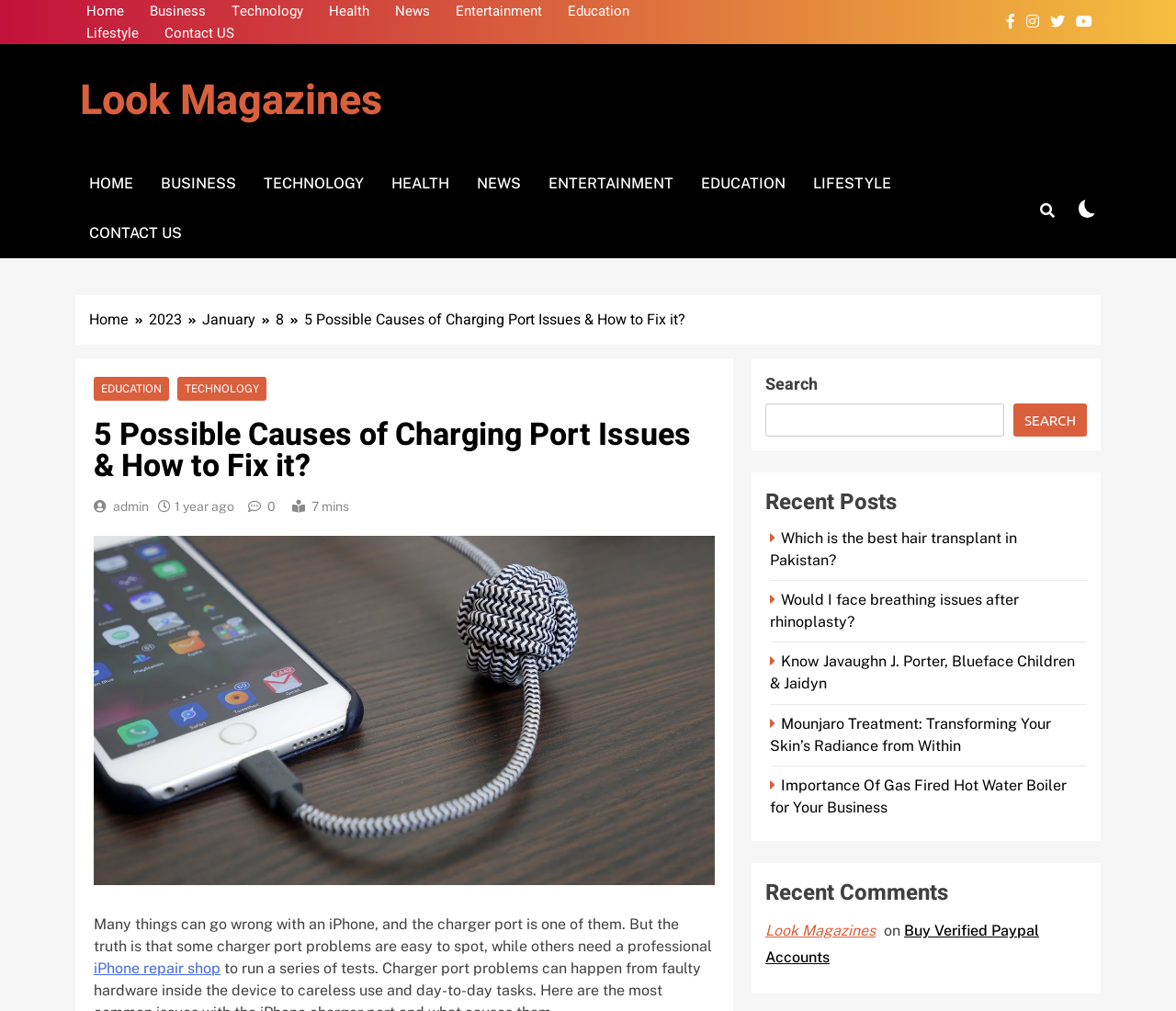How many minutes does it take to read this article?
Please provide a comprehensive answer based on the visual information in the image.

According to the webpage, it takes 7 minutes to read this article, which is indicated by the '7 mins' text near the article title.